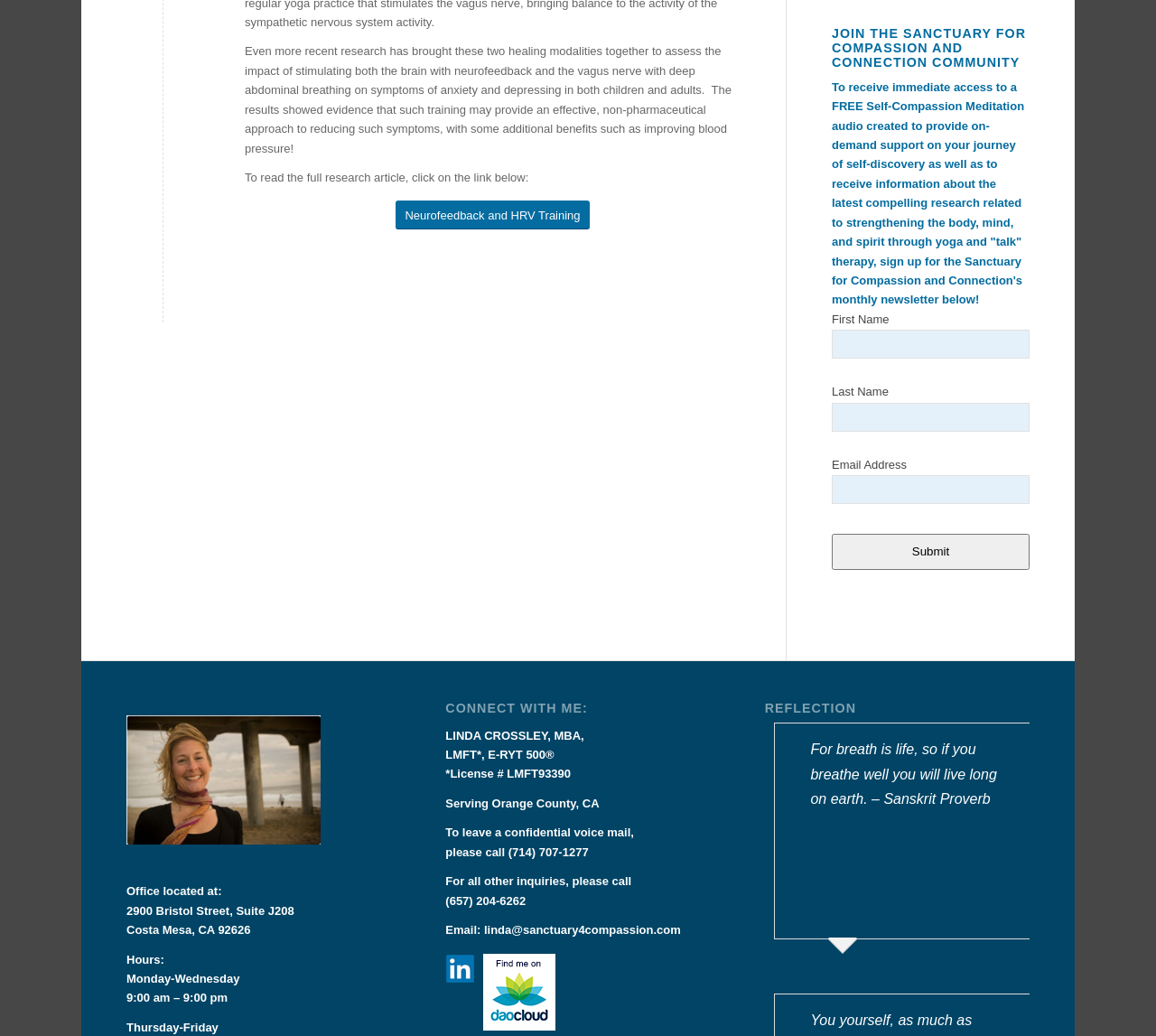Using the element description provided, determine the bounding box coordinates in the format (top-left x, top-left y, bottom-right x, bottom-right y). Ensure that all values are floating point numbers between 0 and 1. Element description: Neurofeedback and HRV Training

[0.343, 0.193, 0.51, 0.222]